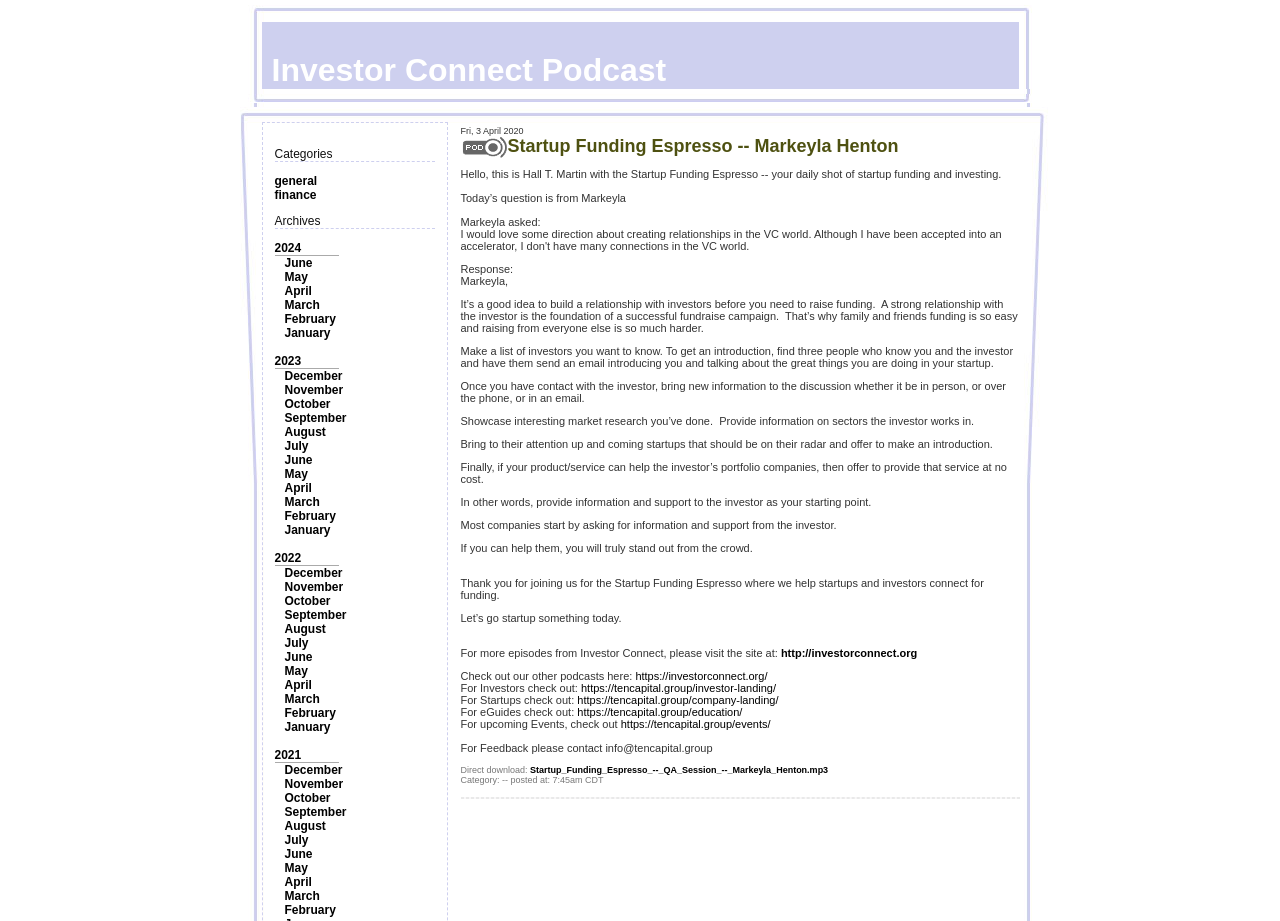Use a single word or phrase to answer the question: What is the name of the person speaking in the podcast?

Hall T. Martin